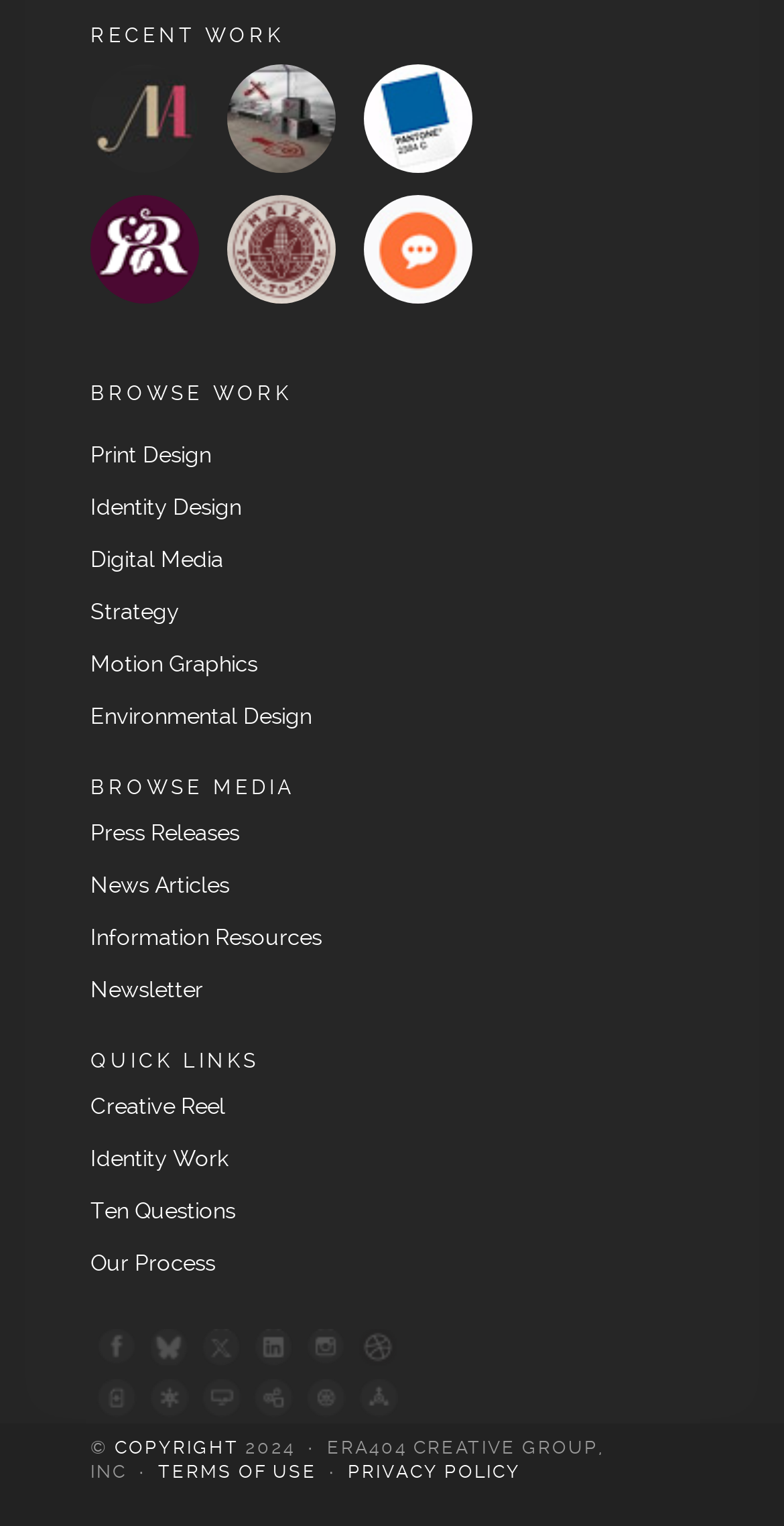Provide the bounding box coordinates for the specified HTML element described in this description: "Motion Graphics". The coordinates should be four float numbers ranging from 0 to 1, in the format [left, top, right, bottom].

[0.115, 0.674, 0.328, 0.689]